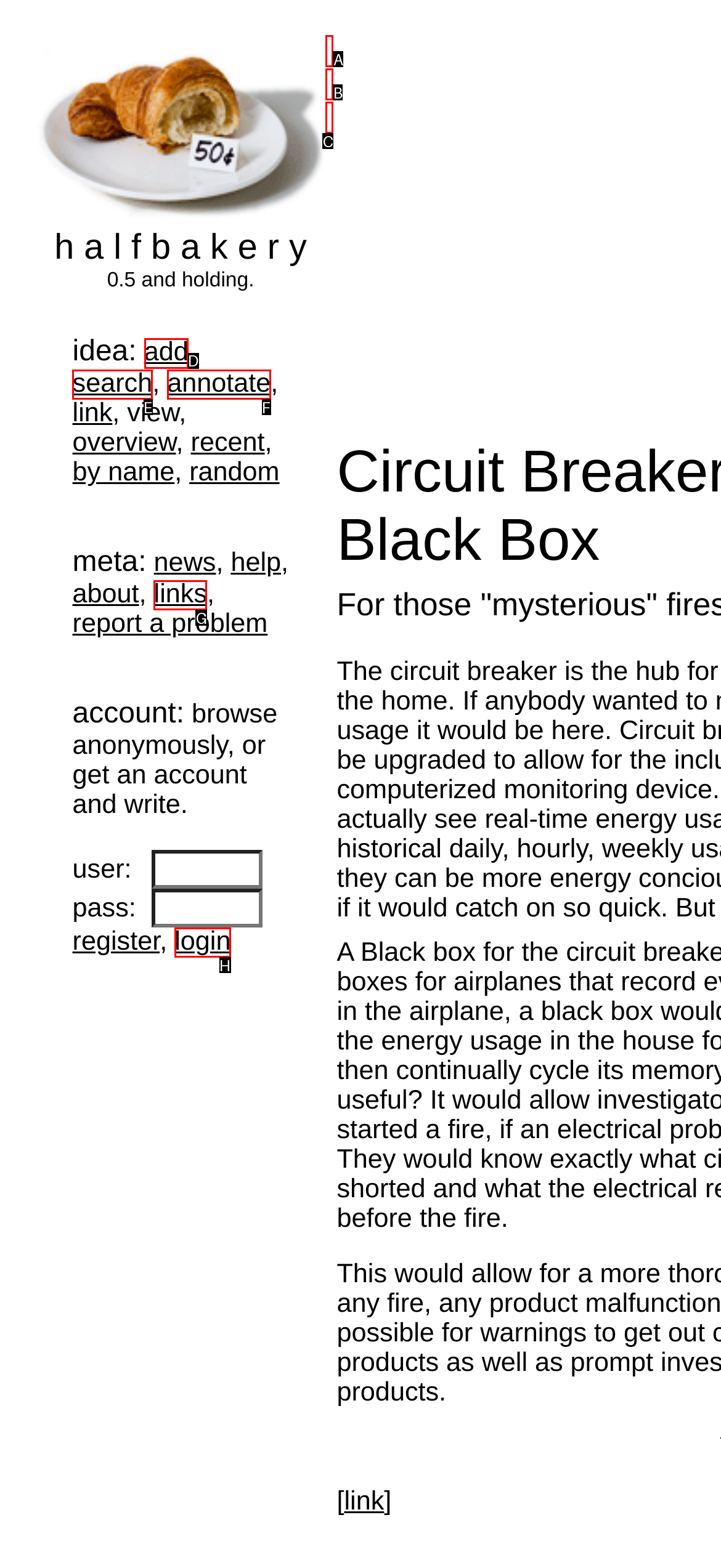Select the HTML element that needs to be clicked to carry out the task: click the add link
Provide the letter of the correct option.

D